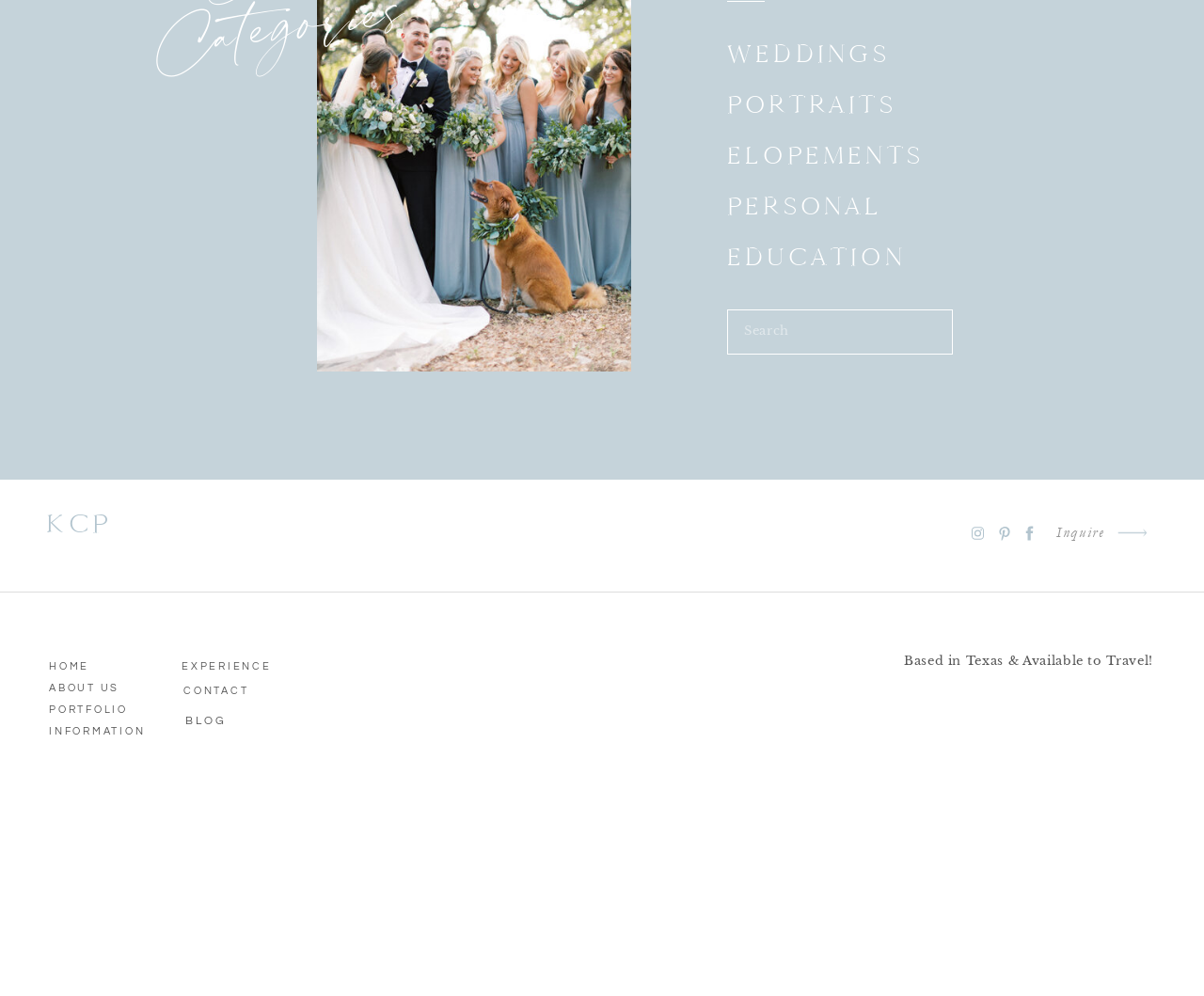Answer briefly with one word or phrase:
What is the first link on the top navigation bar?

WEDDINGS